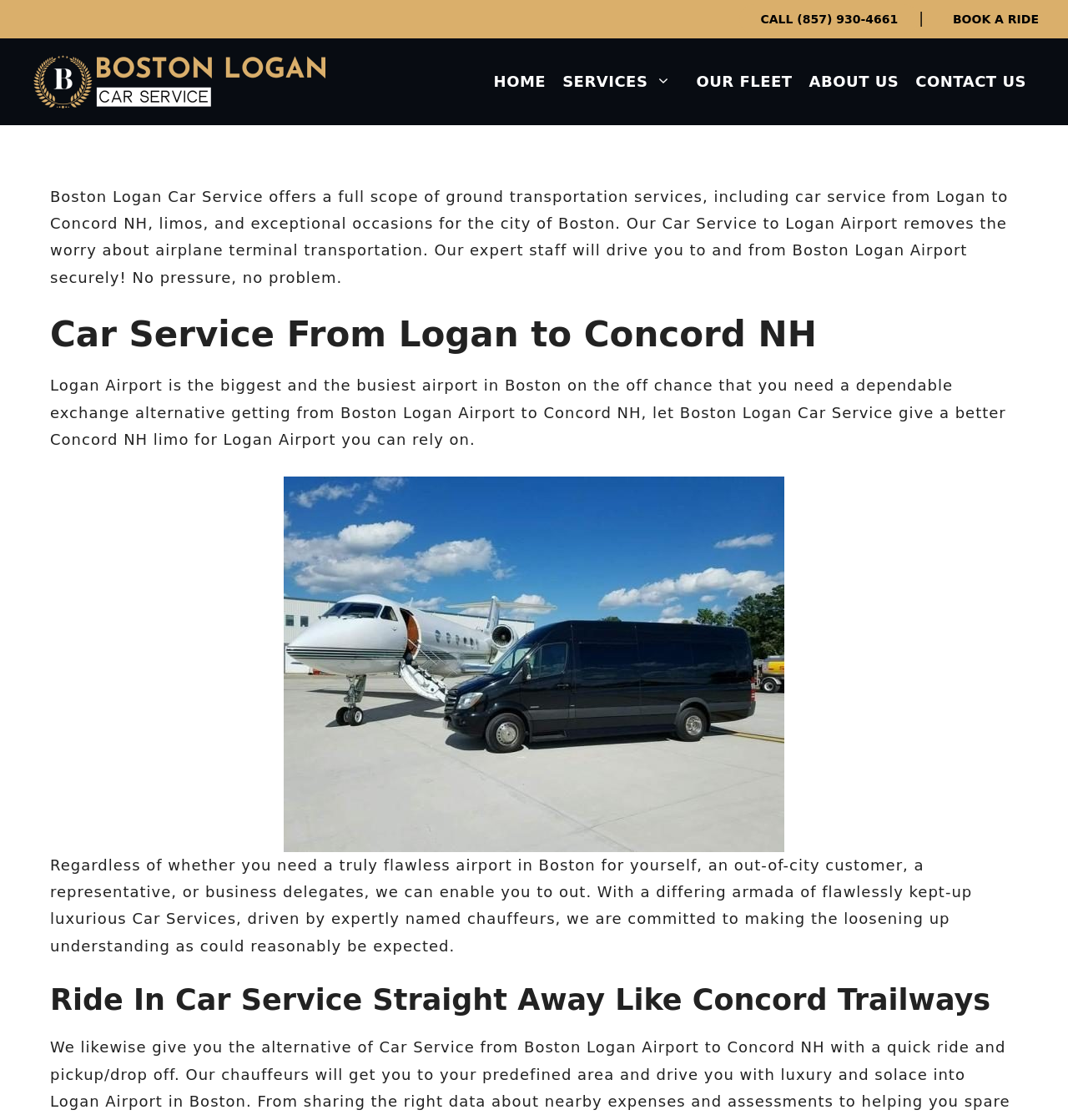What is the alternative to Boston Logan Car Service mentioned on the webpage?
Using the visual information, reply with a single word or short phrase.

Concord Trailways